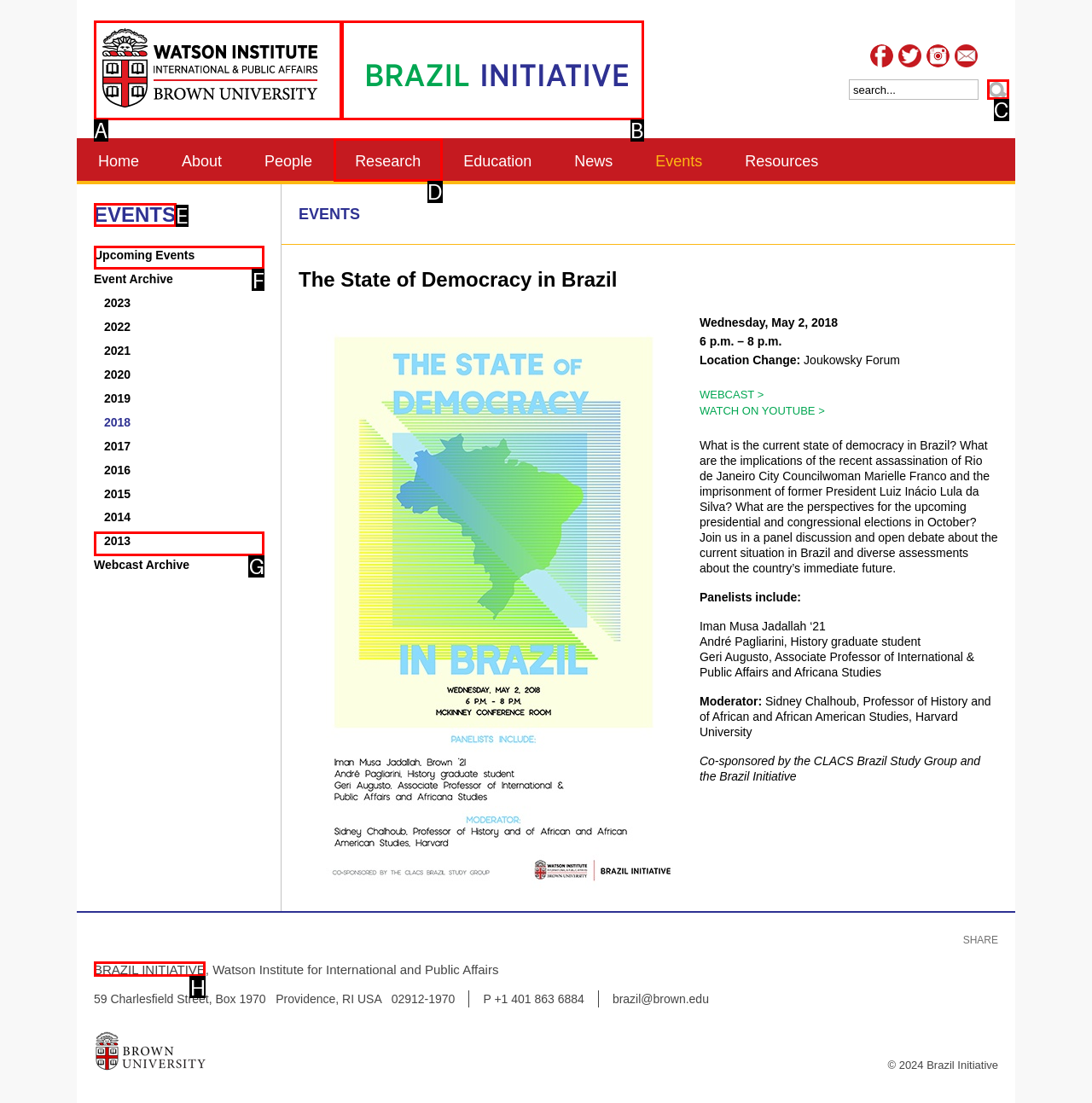Given the description: title="Brazil Initiative home", identify the HTML element that fits best. Respond with the letter of the correct option from the choices.

B